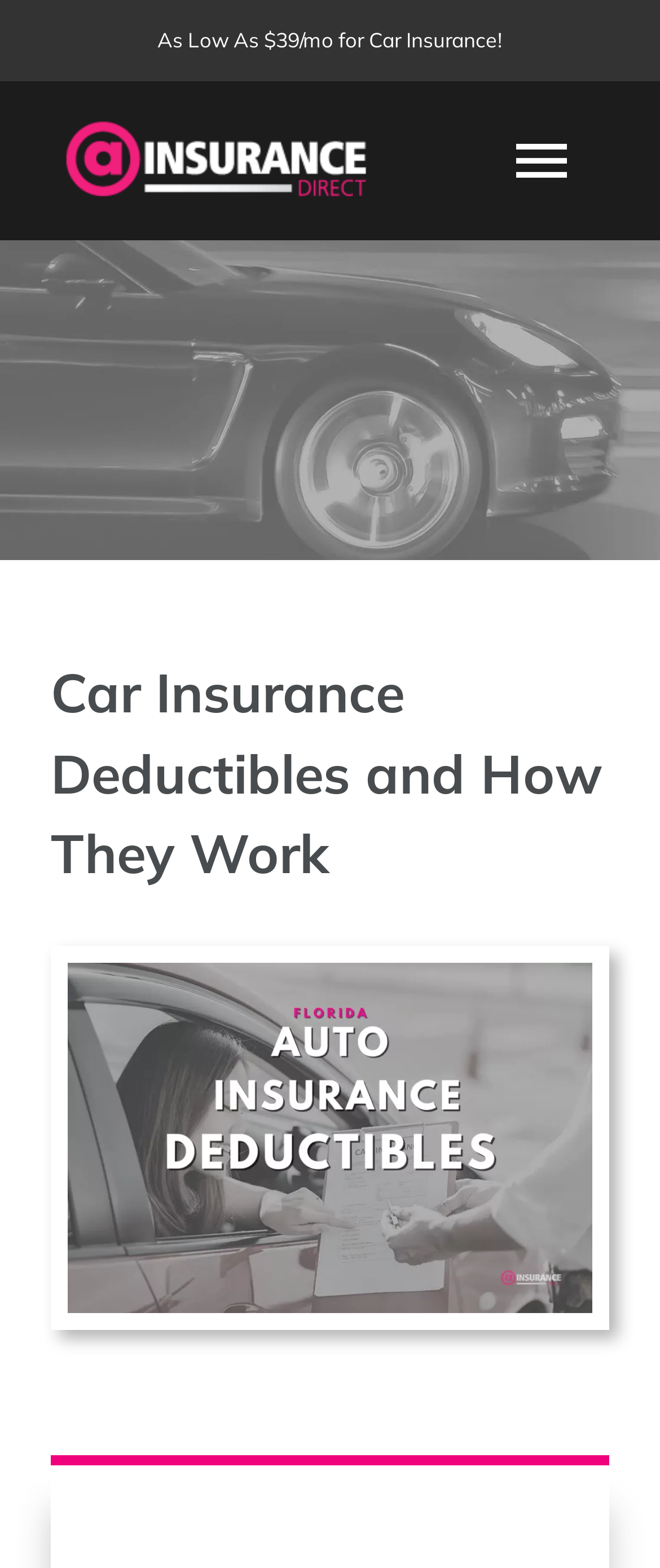What is the minimum monthly cost for car insurance?
Please give a detailed and elaborate answer to the question based on the image.

The webpage displays a promotional message 'As Low As $39/mo for Car Insurance!' which indicates that the minimum monthly cost for car insurance is $39.